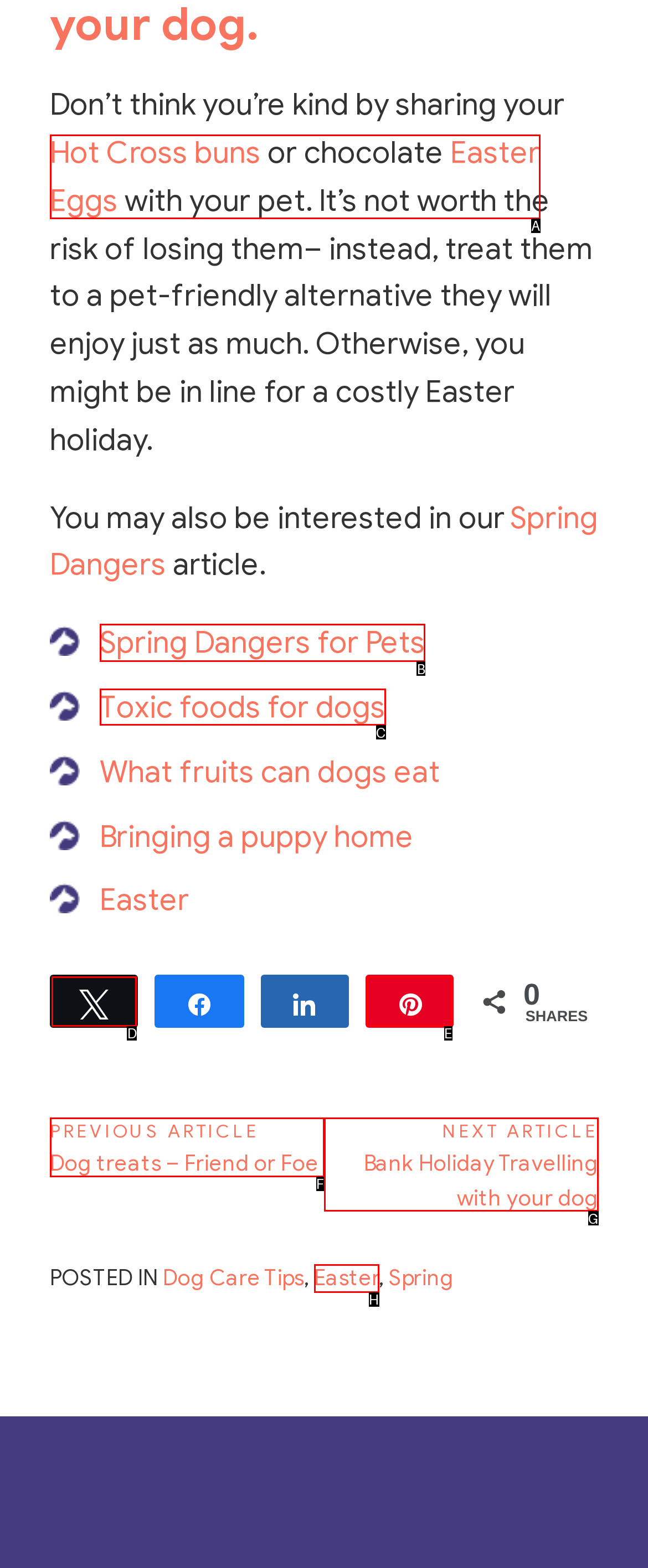Pick the right letter to click to achieve the task: Click on the link to learn about Spring Dangers for Pets
Answer with the letter of the correct option directly.

B